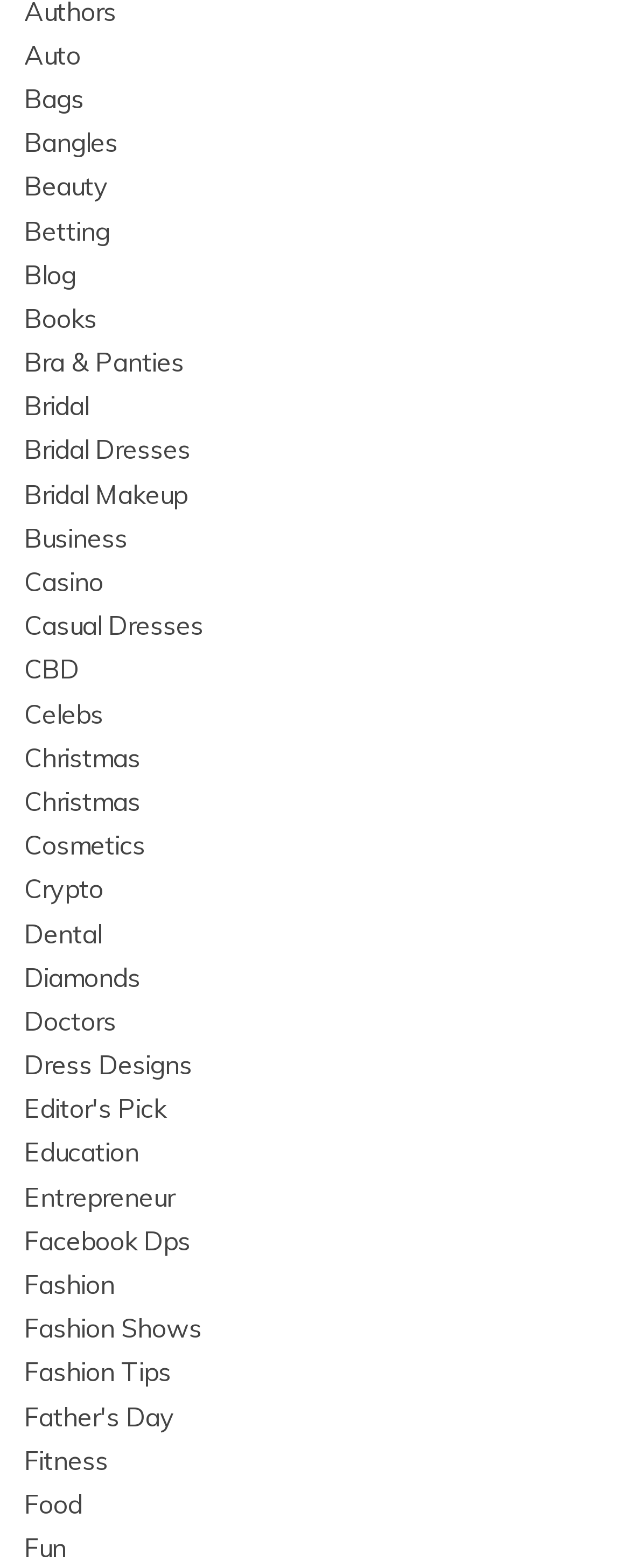Are there any categories related to fashion on the webpage?
Using the image as a reference, answer with just one word or a short phrase.

Yes